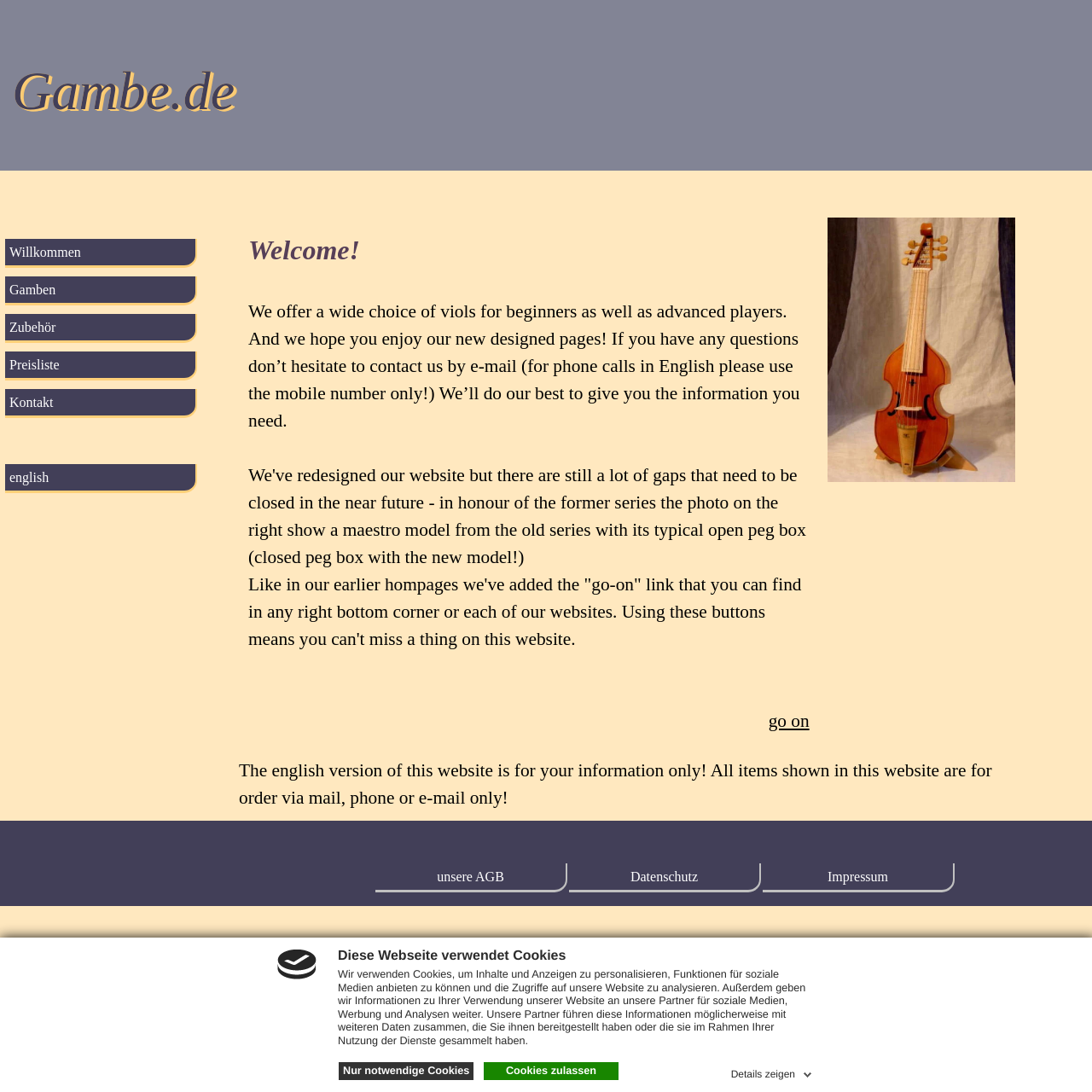Carefully examine the image and provide an in-depth answer to the question: What is the contact method mentioned on the webpage?

The webpage mentions that users can contact the website owners by e-mail, and also provides a mobile phone number for phone calls in English.